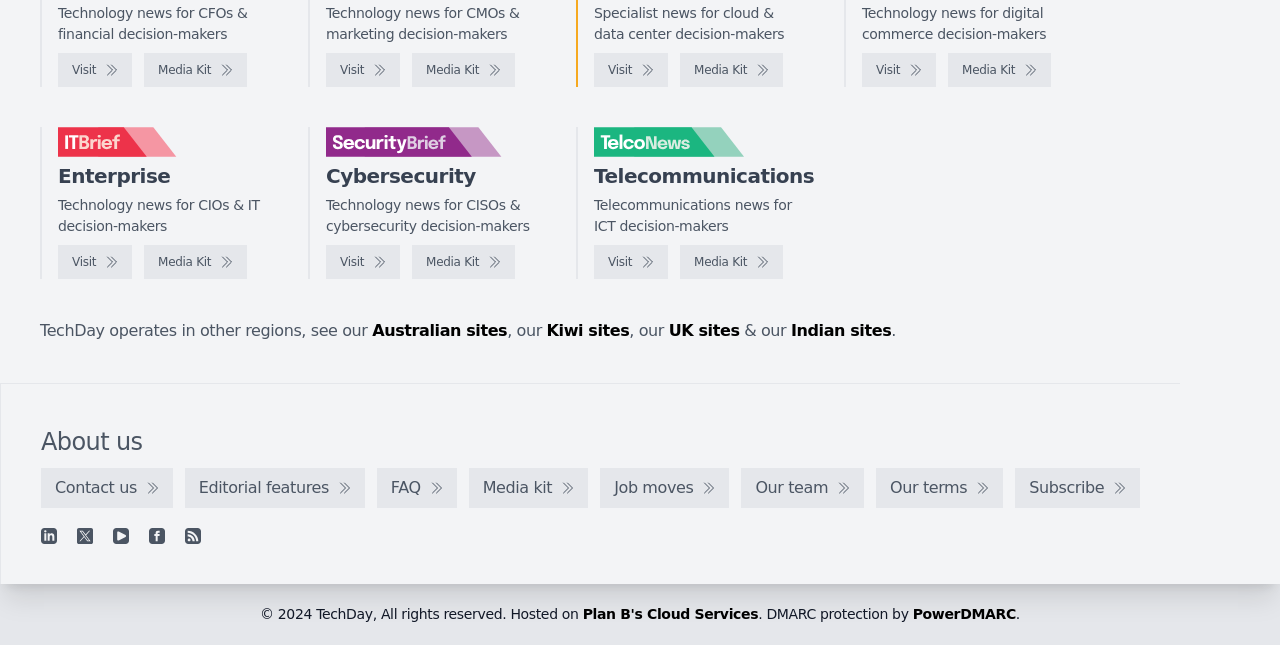Please determine the bounding box coordinates of the element to click on in order to accomplish the following task: "Contact us". Ensure the coordinates are four float numbers ranging from 0 to 1, i.e., [left, top, right, bottom].

[0.032, 0.726, 0.135, 0.788]